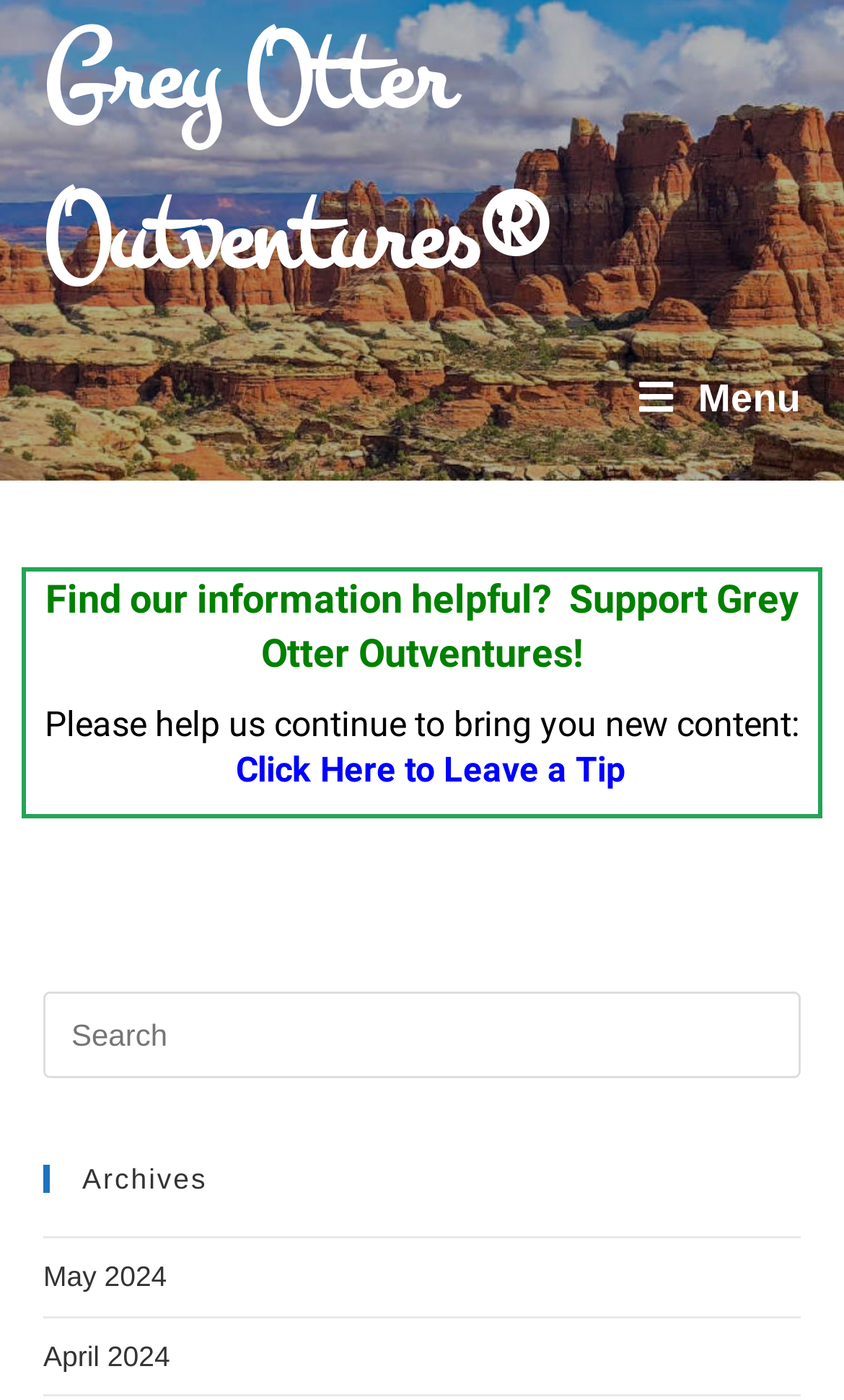From the element description aria-label="Insert search query" name="s" placeholder="Search", predict the bounding box coordinates of the UI element. The coordinates must be specified in the format (top-left x, top-left y, bottom-right x, bottom-right y) and should be within the 0 to 1 range.

[0.051, 0.709, 0.949, 0.771]